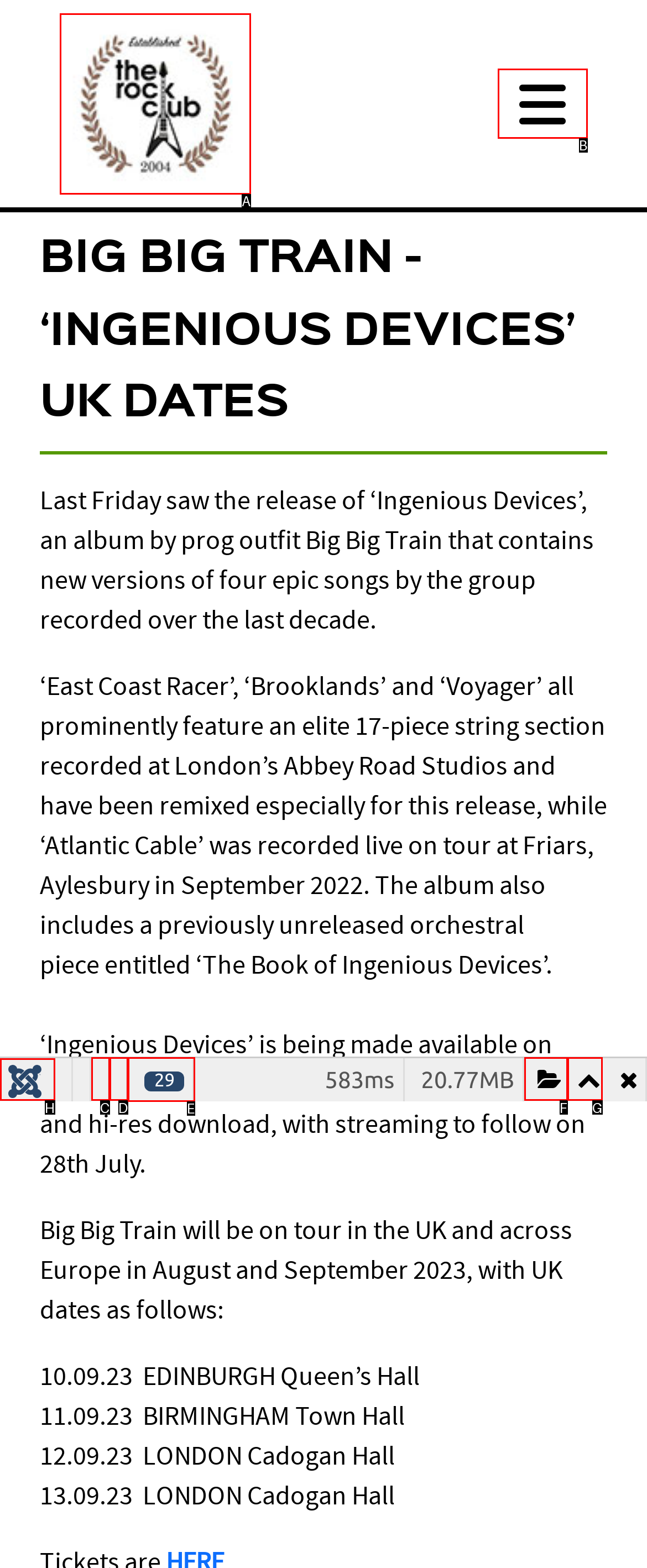Select the letter of the UI element that matches this task: Go to the link at the bottom left
Provide the answer as the letter of the correct choice.

H